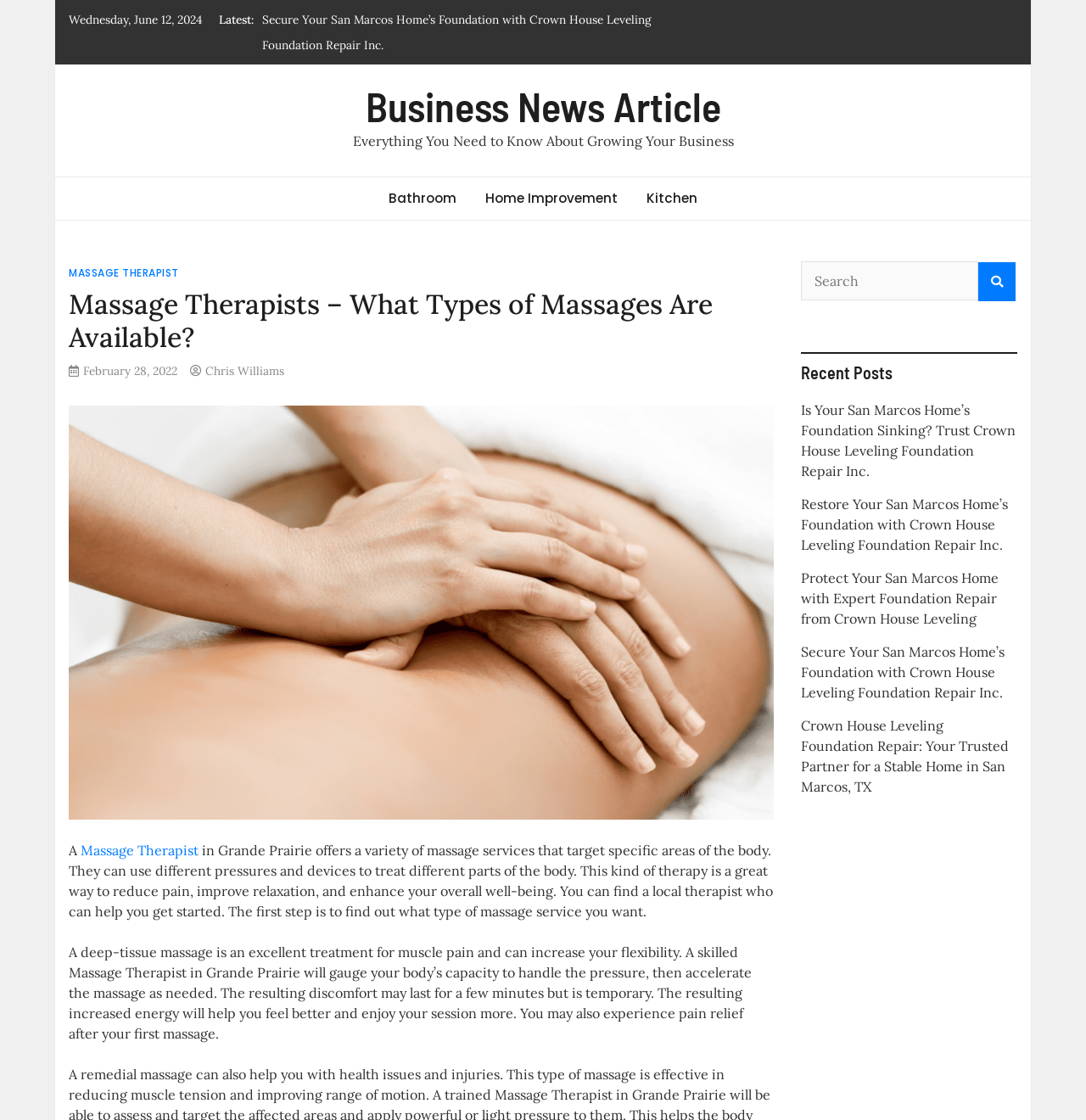Provide your answer in a single word or phrase: 
What can a massage therapist use to treat different parts of the body?

Different pressures and devices